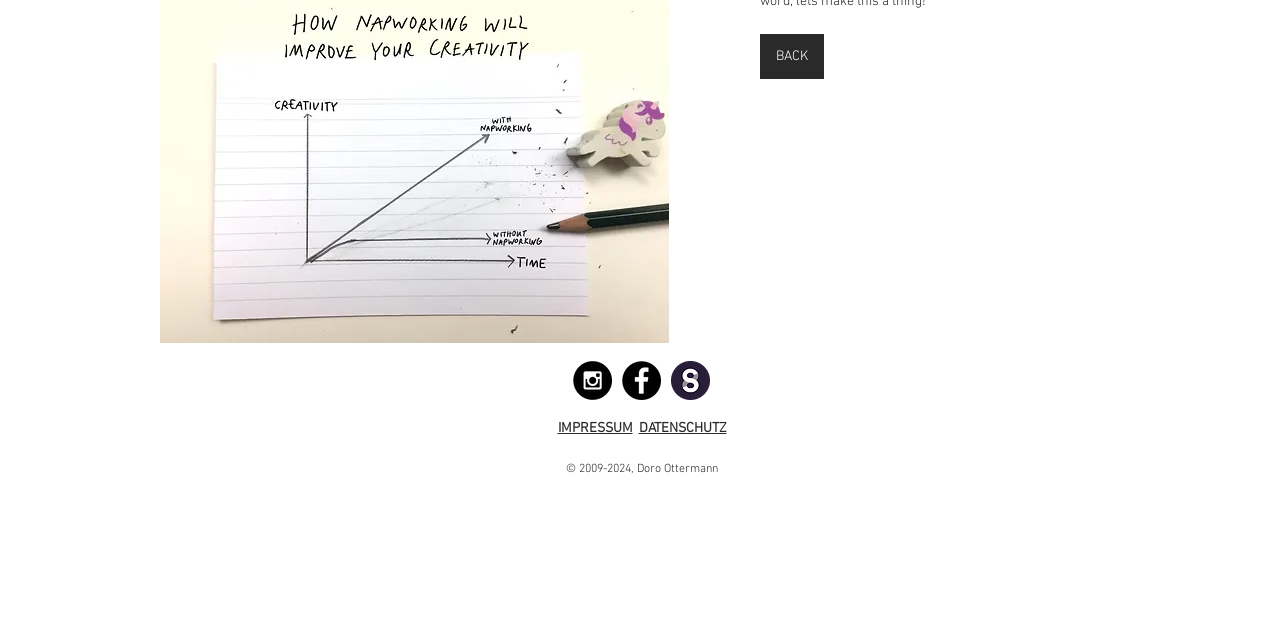Provide the bounding box coordinates for the UI element that is described by this text: "IMPRESSUM". The coordinates should be in the form of four float numbers between 0 and 1: [left, top, right, bottom].

[0.436, 0.656, 0.494, 0.683]